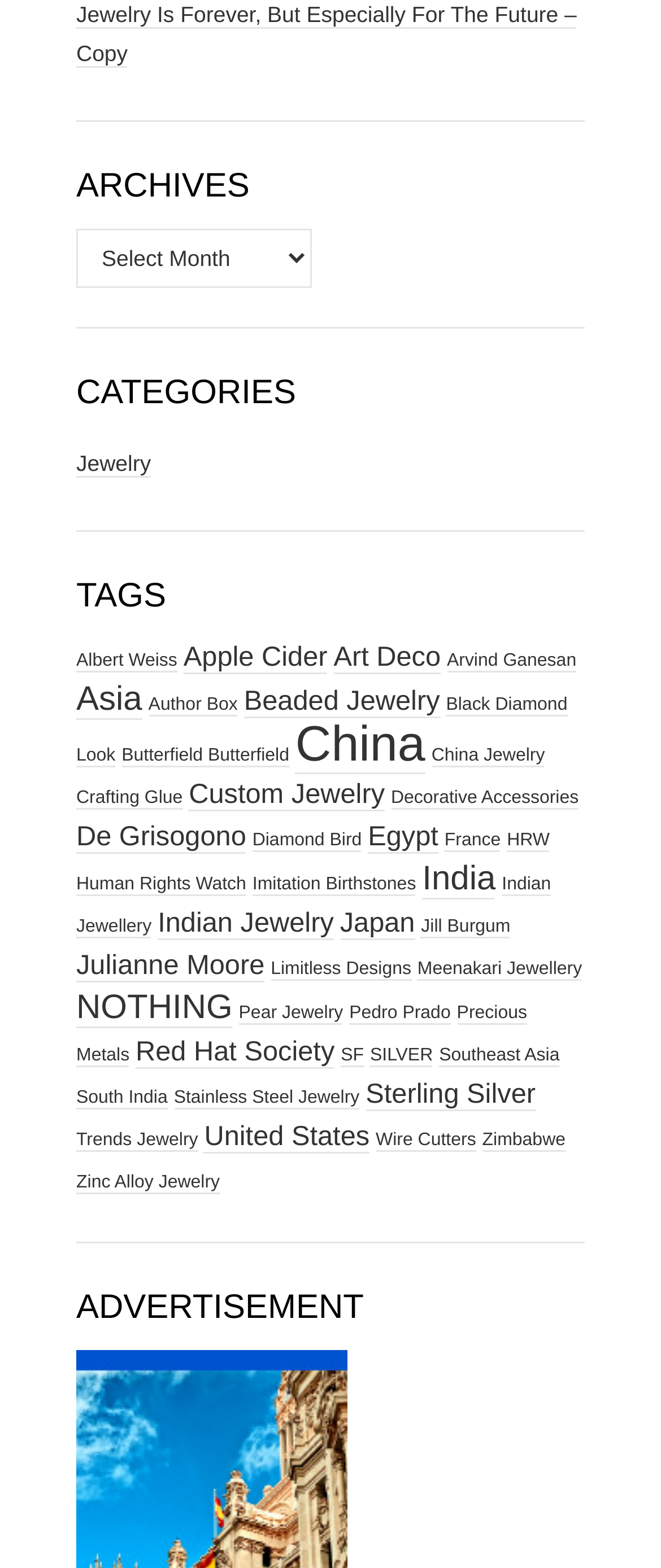What is the location mentioned in 'South India'?
Give a one-word or short phrase answer based on the image.

South India